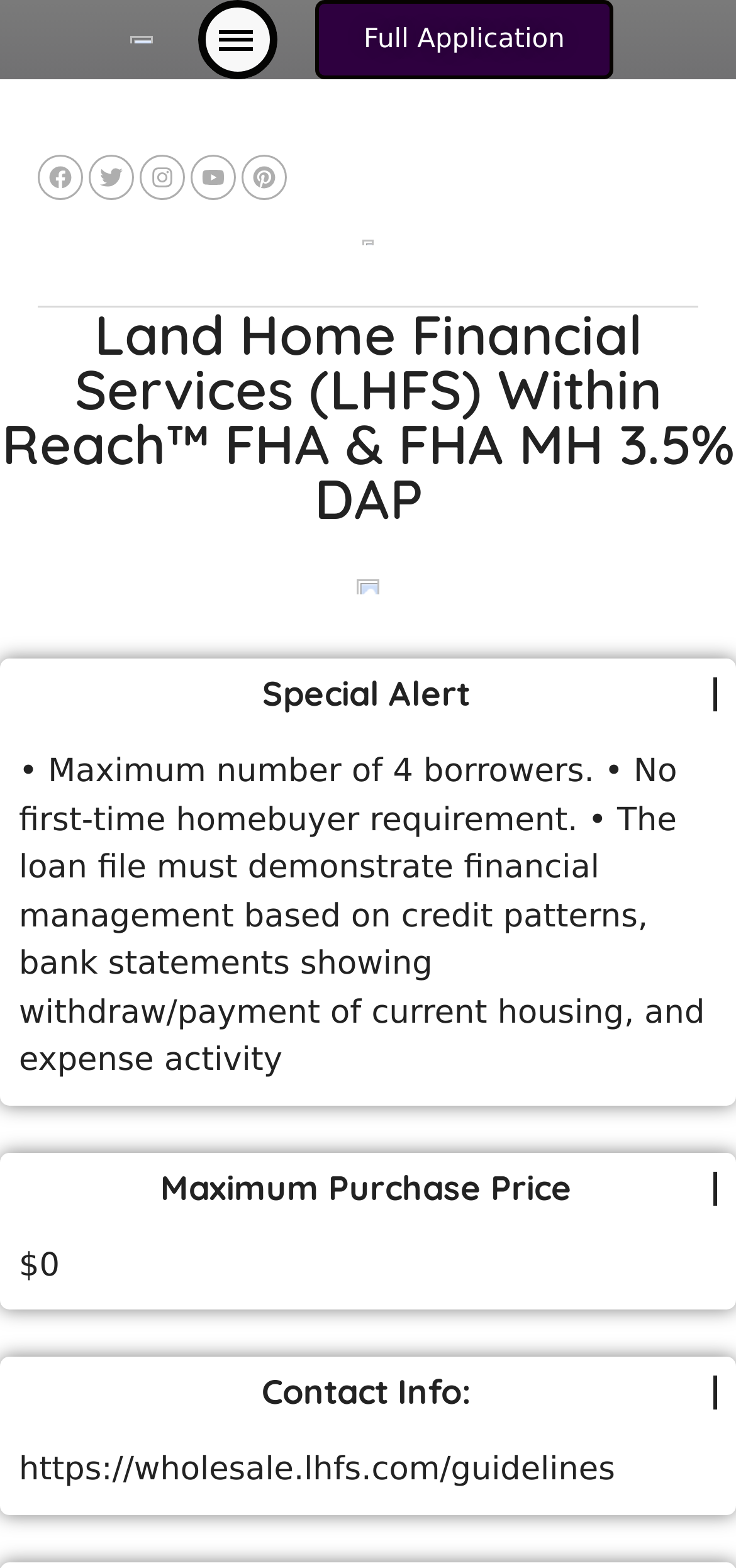Locate the bounding box of the UI element described by: "Pinterest" in the given webpage screenshot.

[0.328, 0.099, 0.39, 0.128]